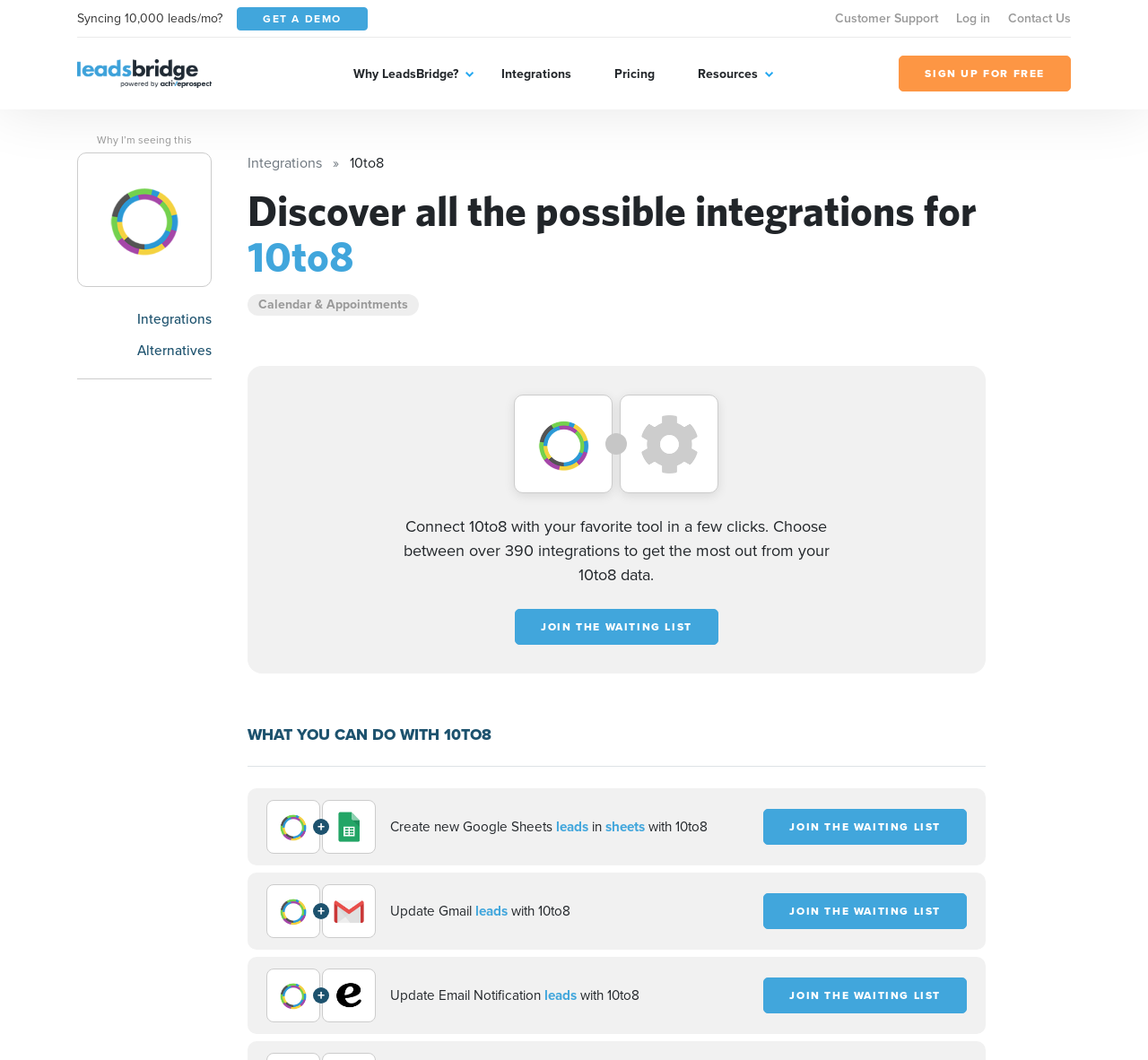Highlight the bounding box coordinates of the element you need to click to perform the following instruction: "Get a demo."

[0.206, 0.006, 0.32, 0.028]